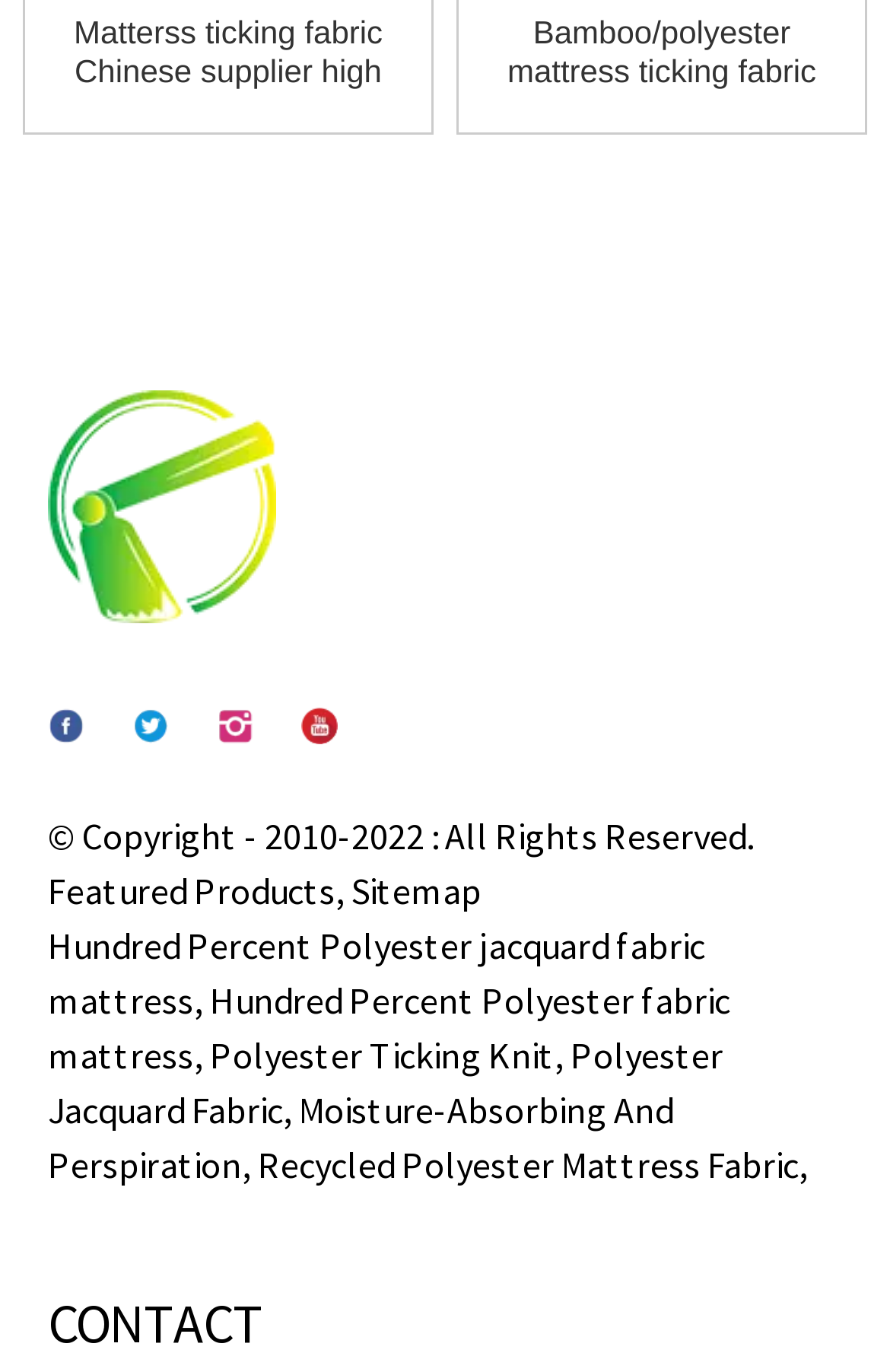Using the details in the image, give a detailed response to the question below:
What is the logo of the website?

The logo of the website is located at the top left corner of the webpage, with a bounding box of [0.054, 0.284, 0.31, 0.454]. It is an image element.